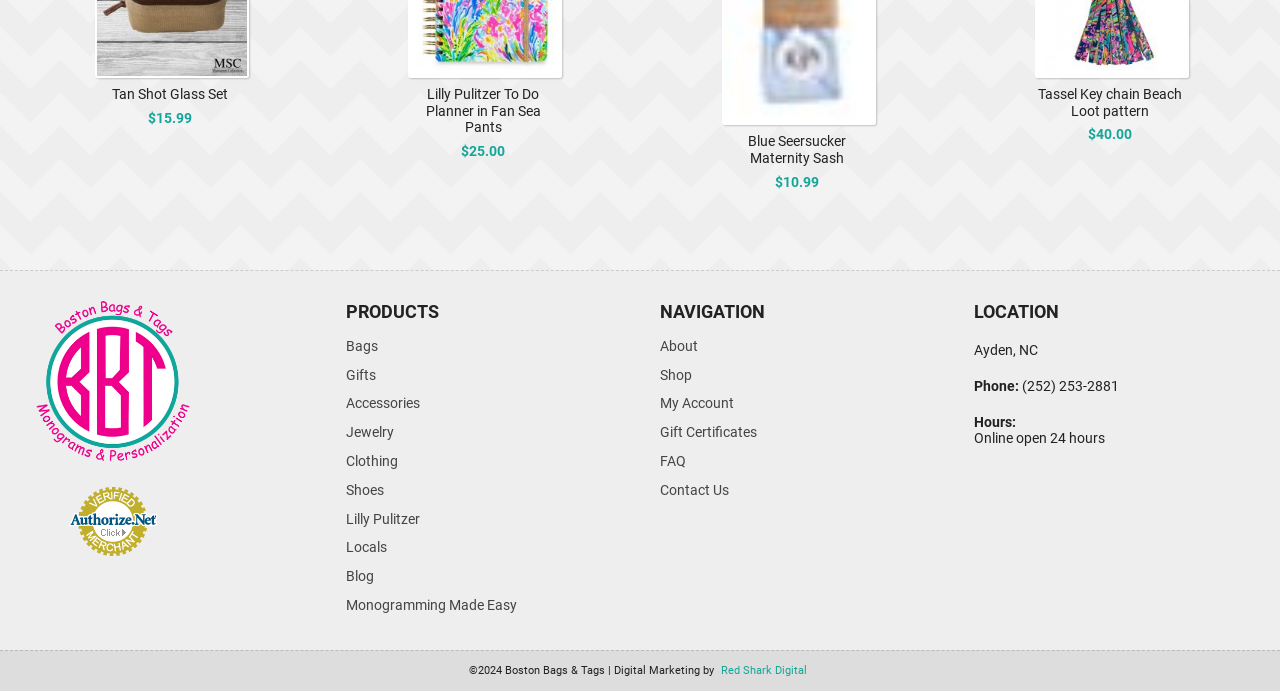What is the price of Tan Shot Glass Set?
Provide a well-explained and detailed answer to the question.

The price of Tan Shot Glass Set can be found in the heading element with the text 'Tan Shot Glass Set' and the StaticText element with the text '$15.99' next to it.